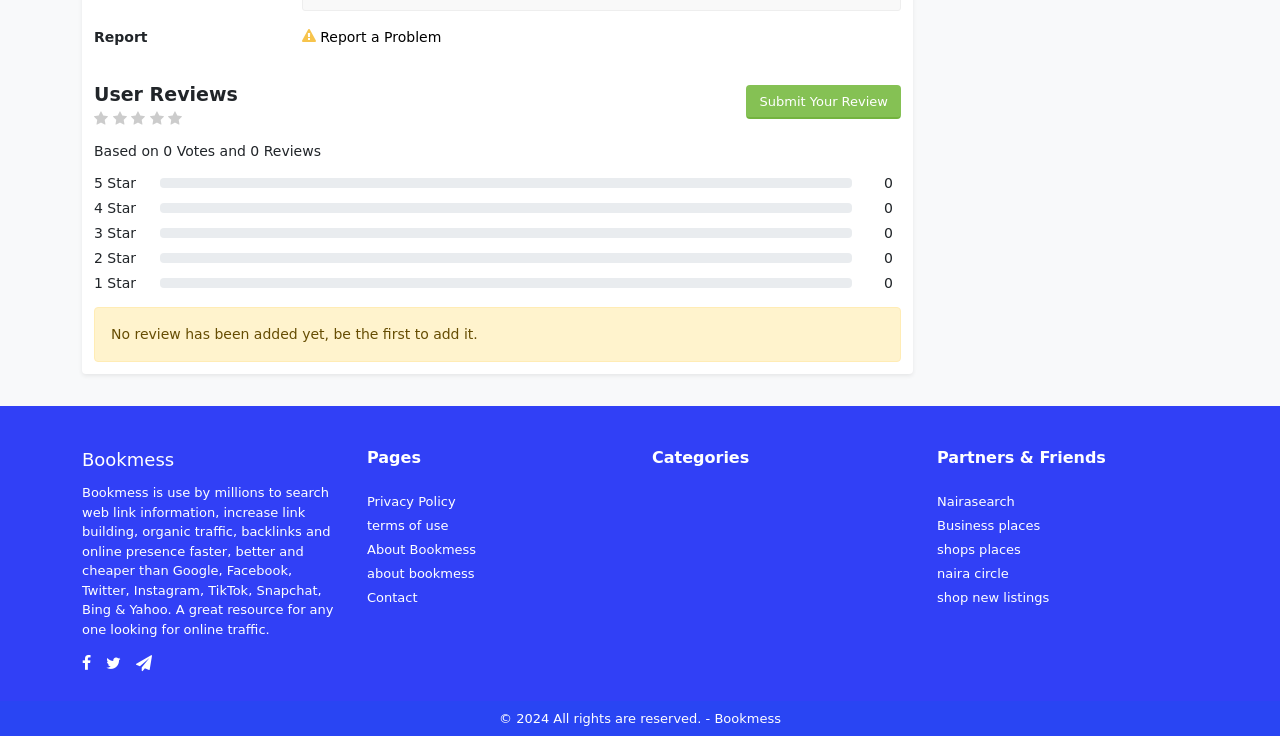What is the purpose of the website?
Respond to the question with a well-detailed and thorough answer.

The purpose of the website can be found in the StaticText element with the long description of the website. According to the description, the website is used to search web link information, increase link building, organic traffic, backlinks, and online presence.